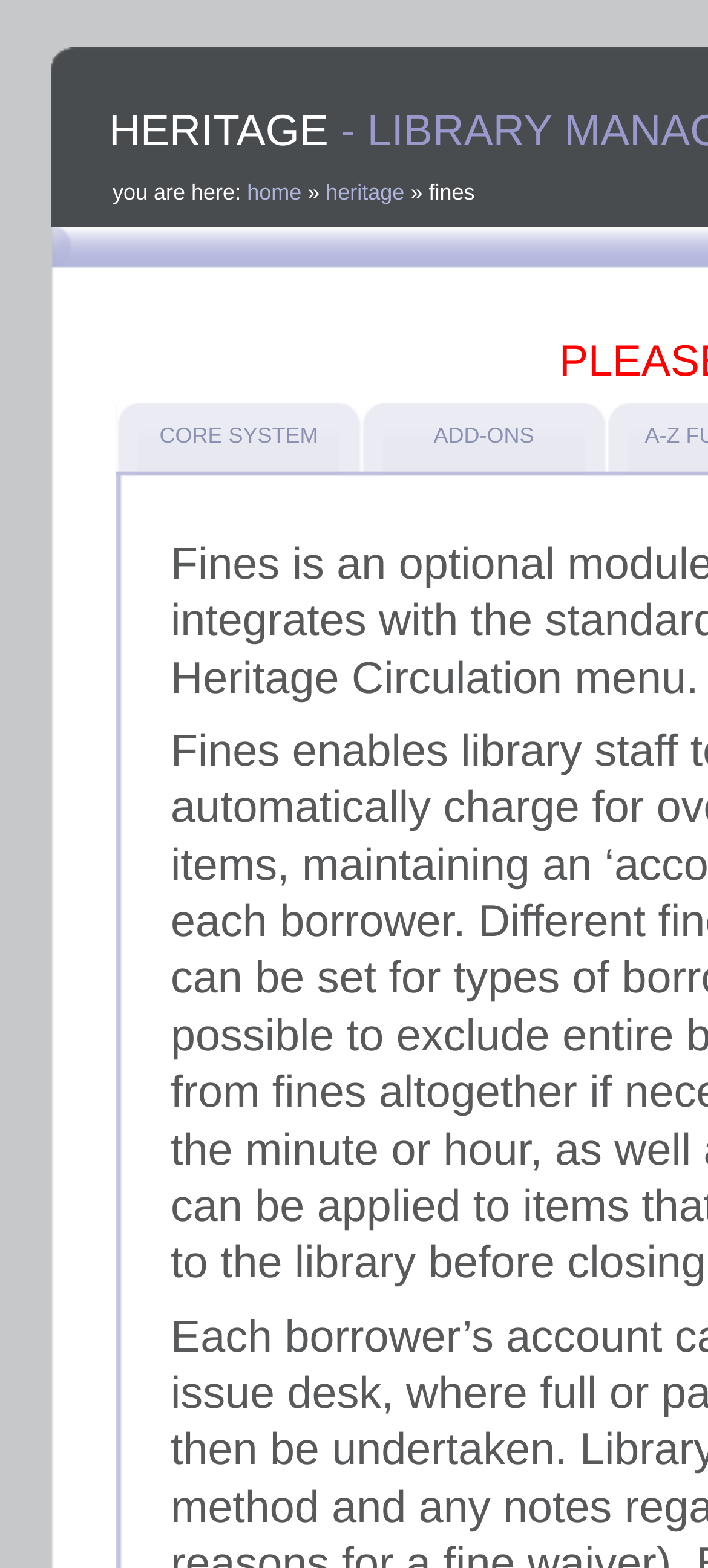What is the main title displayed on this webpage?

HERITAGE - LIBRARY MANAGEMENT SOFTWARE